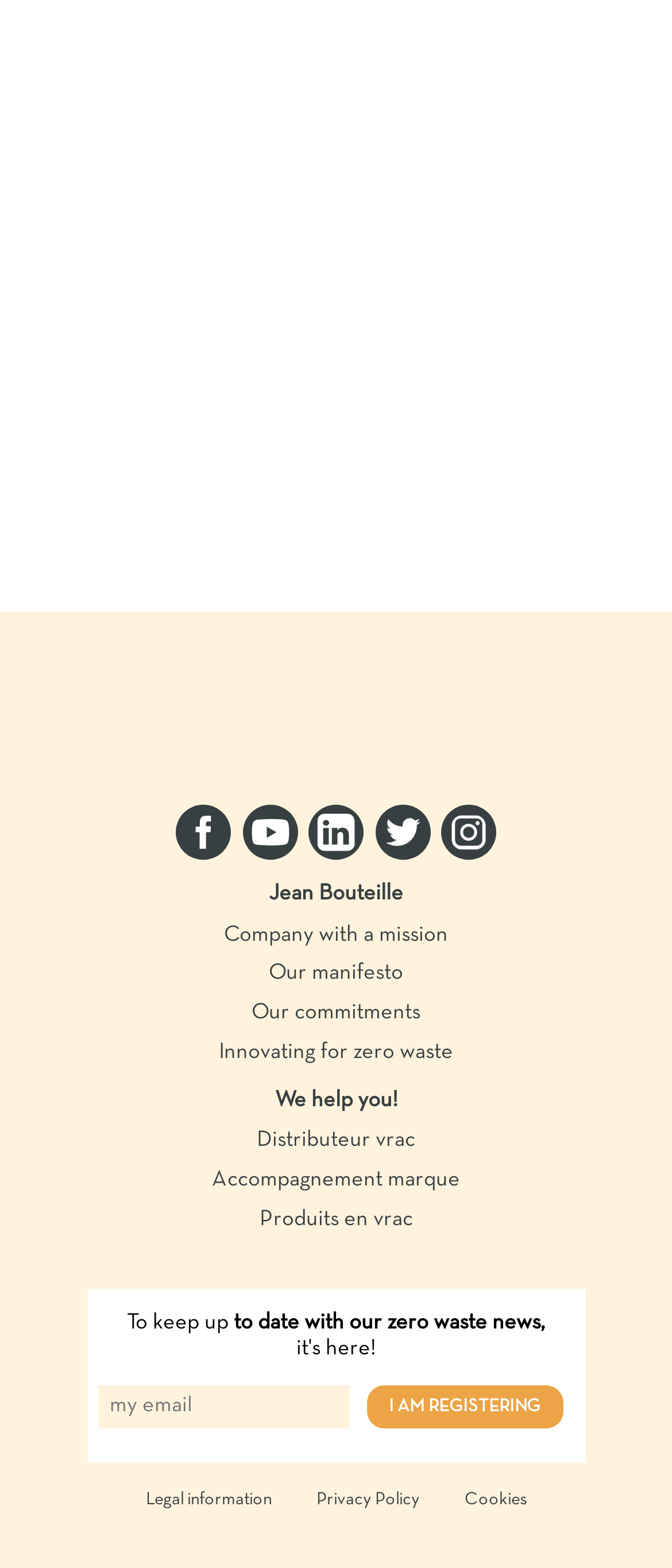How many social media links are there?
Look at the screenshot and provide an in-depth answer.

In the middle section of the webpage, there are five social media links, namely Facebook, YouTube, LinkedIn, Twitter, and Instagram, each represented by an image and a link.